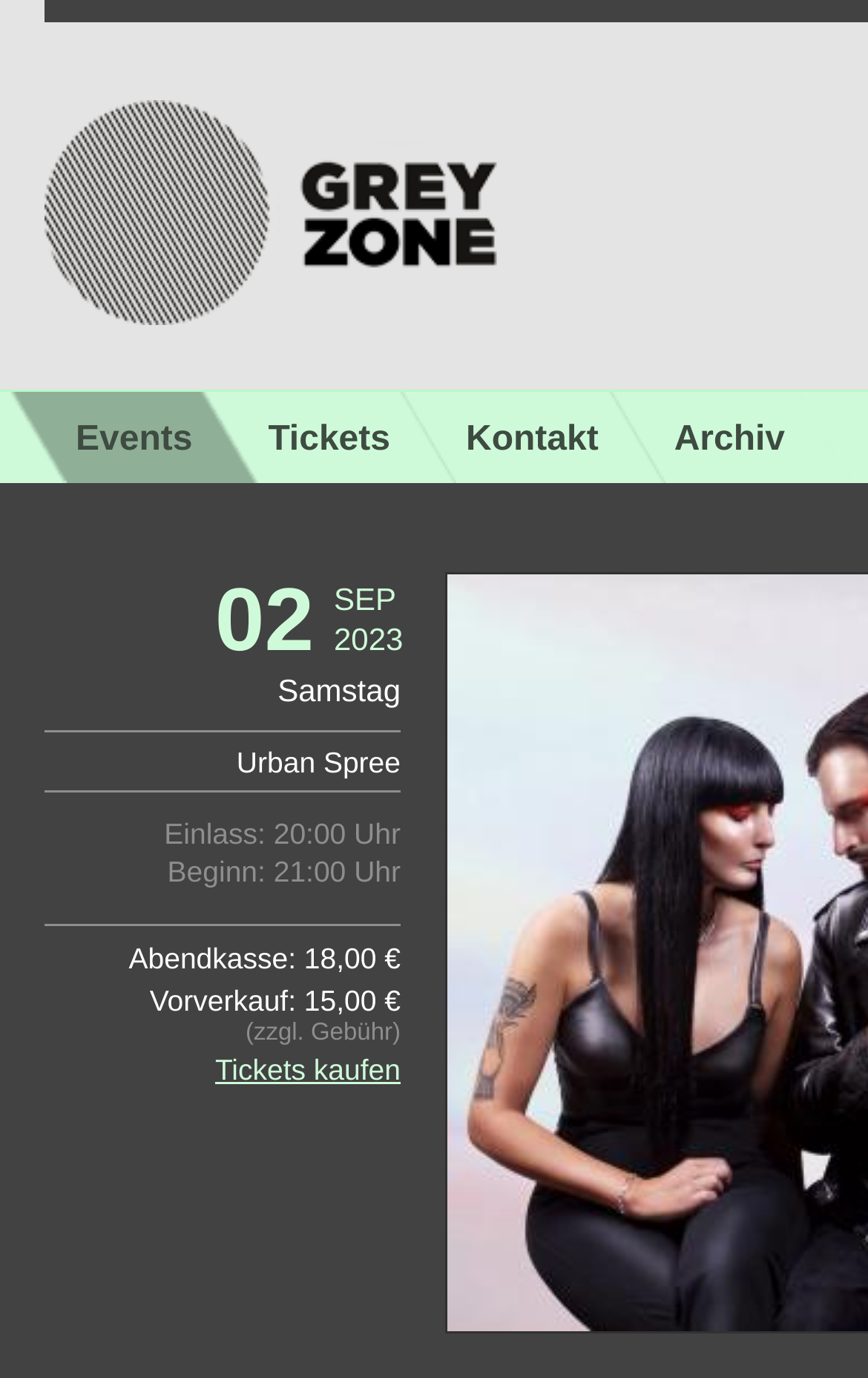What is the date of the event?
Using the image as a reference, answer the question with a short word or phrase.

02. September 2023